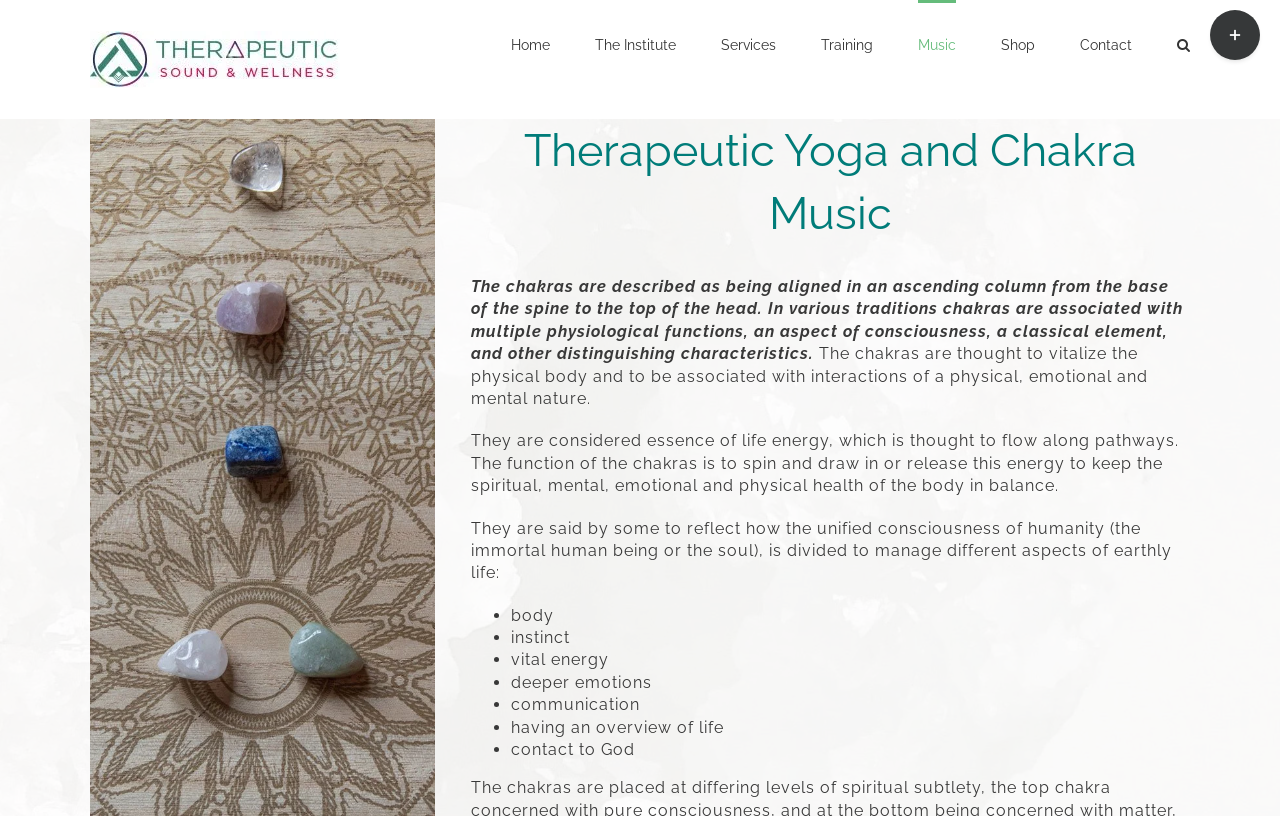Please provide a short answer using a single word or phrase for the question:
What is the topic of the main content?

Chakras